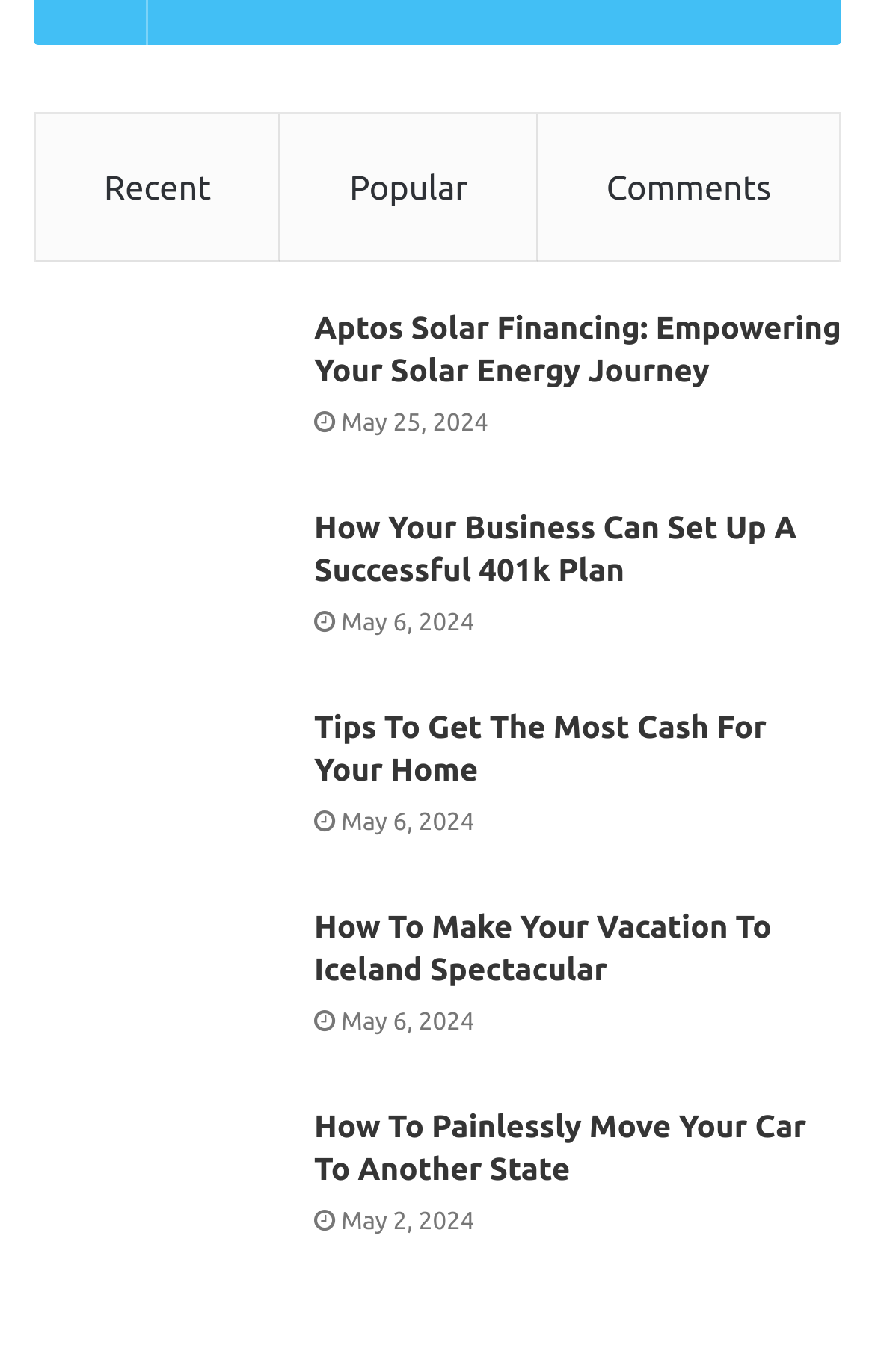How many articles are listed on this webpage?
Please provide a comprehensive answer based on the visual information in the image.

By counting the number of links and headings with descriptive text, I can see that there are 5 articles listed on this webpage.